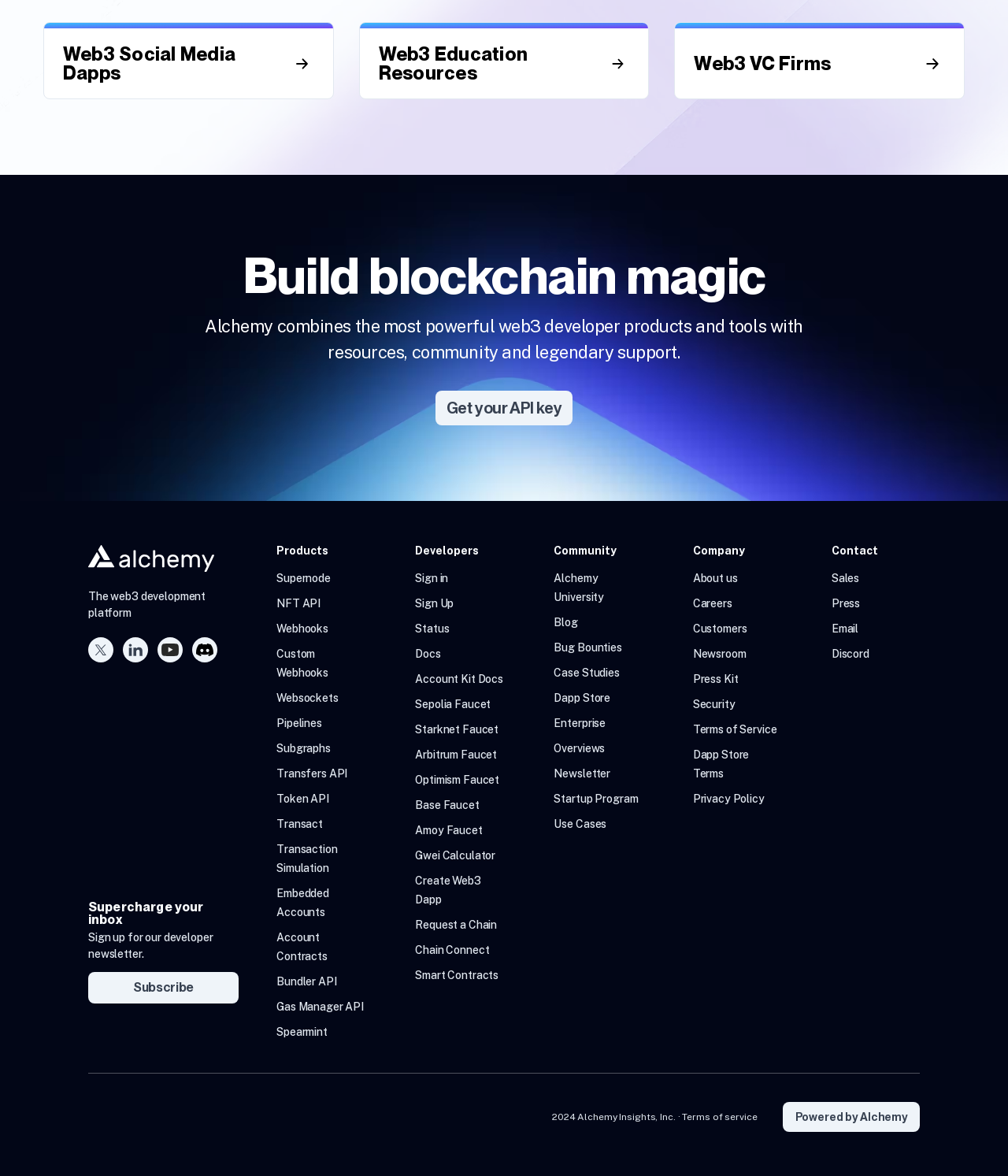Find the bounding box coordinates of the element you need to click on to perform this action: 'contact us'. The coordinates should be represented by four float values between 0 and 1, in the format [left, top, right, bottom].

None